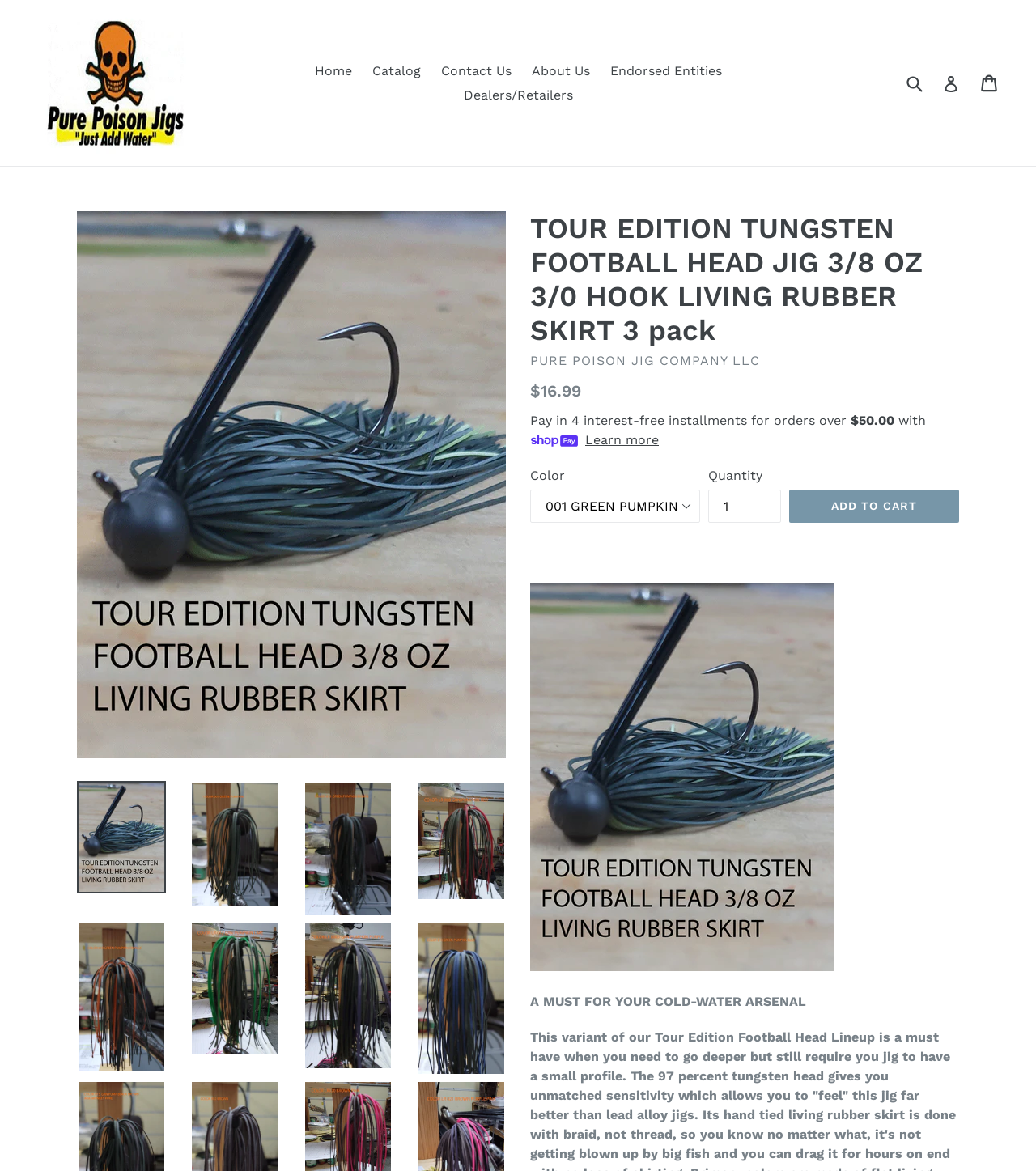Create a detailed summary of all the visual and textual information on the webpage.

This webpage is about a product called "TOUR EDITION TUNGSTEN FOOTBALL HEAD JIG" from Pure Poison Jig Company LLC. At the top of the page, there is a navigation menu with links to "Home", "Catalog", "Contact Us", "About Us", "Endorsed Entities", and "Dealers/Retailers". On the right side of the navigation menu, there is a search bar and a "Log in" link. 

Below the navigation menu, there is a large image of the product, which is a type of fishing jig. The image takes up most of the width of the page. 

To the right of the image, there is a section with product information, including the product name, a description, and pricing information. The product description is "A MUST FOR YOUR COLD-WATER ARSENAL This variant of our Tour Edition Football Head Lineup is a must have when you need to go deeper but still require you jig". The price is listed as "$16.99". There is also information about payment options, including the ability to pay in four interest-free installments for orders over $50.00.

Below the product information, there are options to select the color and quantity of the product. There is a dropdown menu for selecting the color and a spin button for selecting the quantity. 

Finally, there is an "ADD TO CART" button at the bottom of the page.